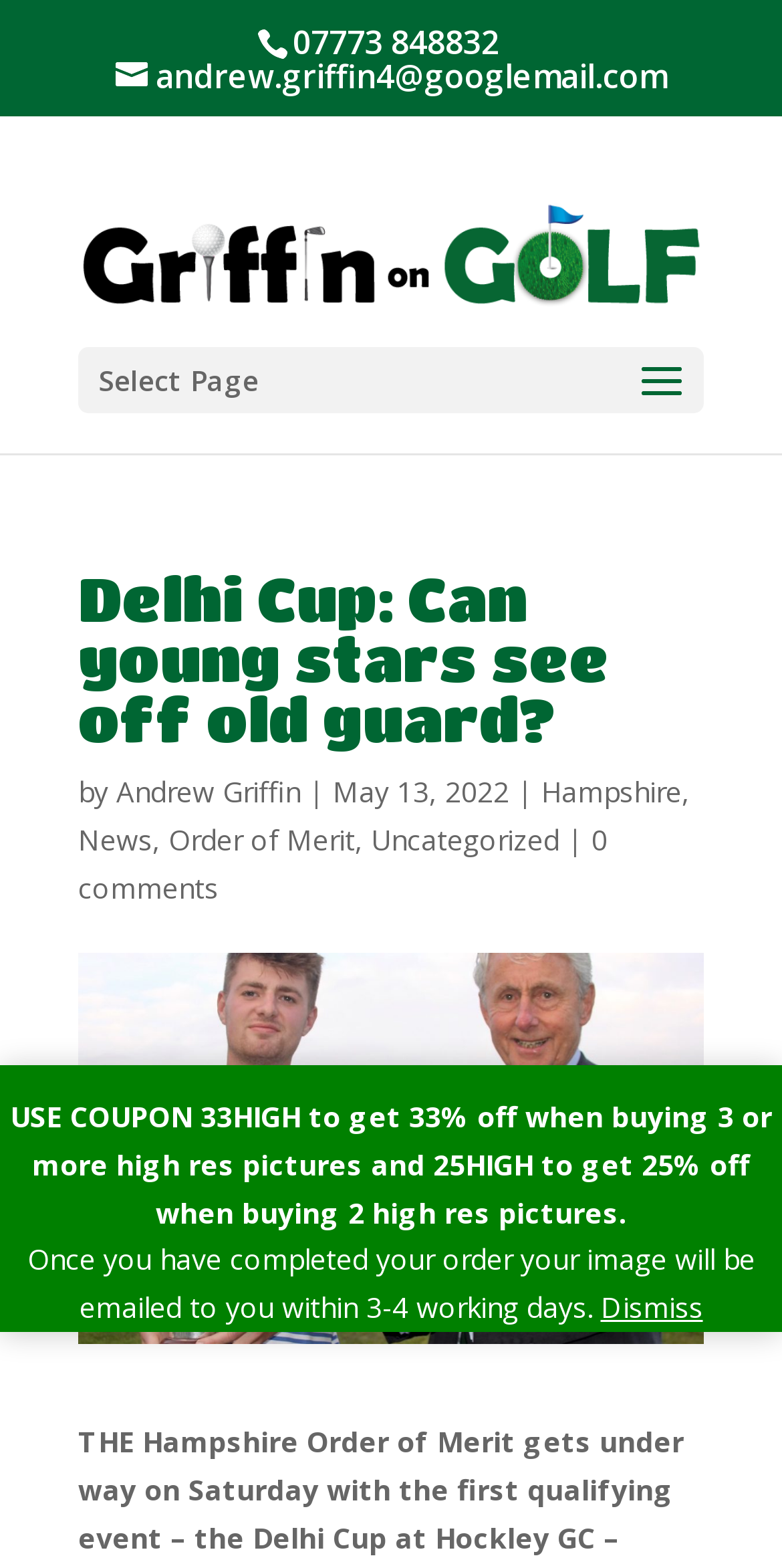Determine the main text heading of the webpage and provide its content.

Delhi Cup: Can young stars see off old guard?